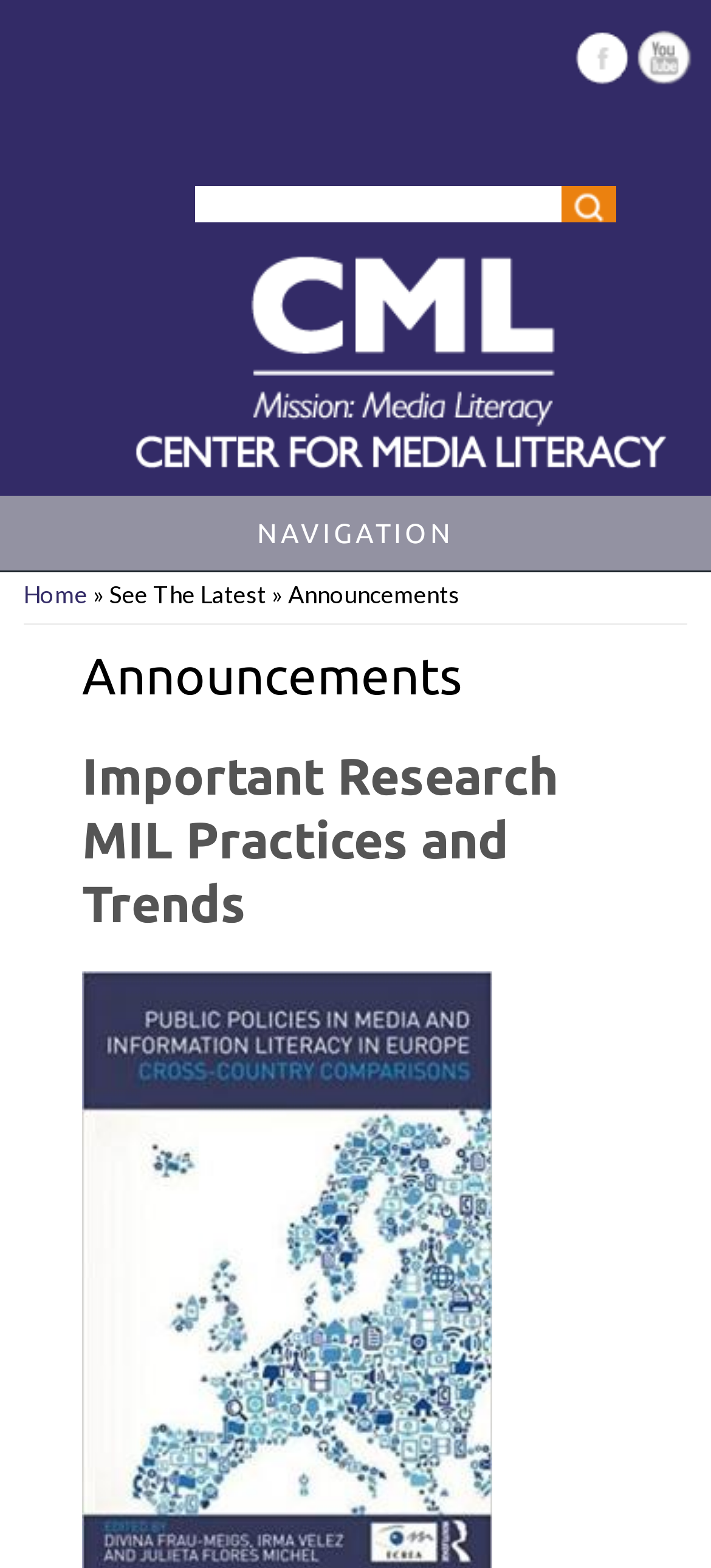Identify the bounding box for the UI element specified in this description: "See The Latest". The coordinates must be four float numbers between 0 and 1, formatted as [left, top, right, bottom].

[0.154, 0.37, 0.375, 0.389]